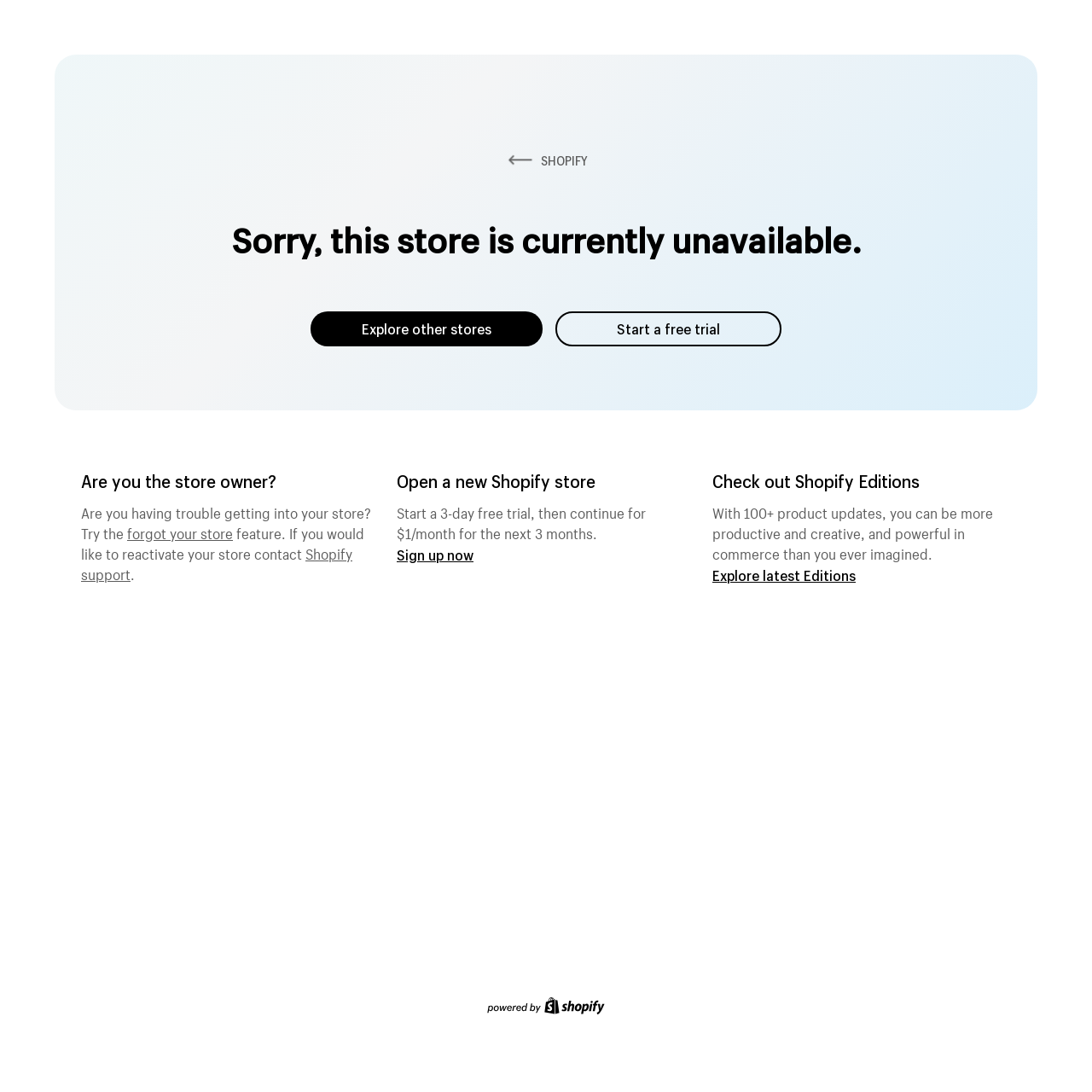Find and provide the bounding box coordinates for the UI element described here: "Start a free trial". The coordinates should be given as four float numbers between 0 and 1: [left, top, right, bottom].

[0.509, 0.285, 0.716, 0.317]